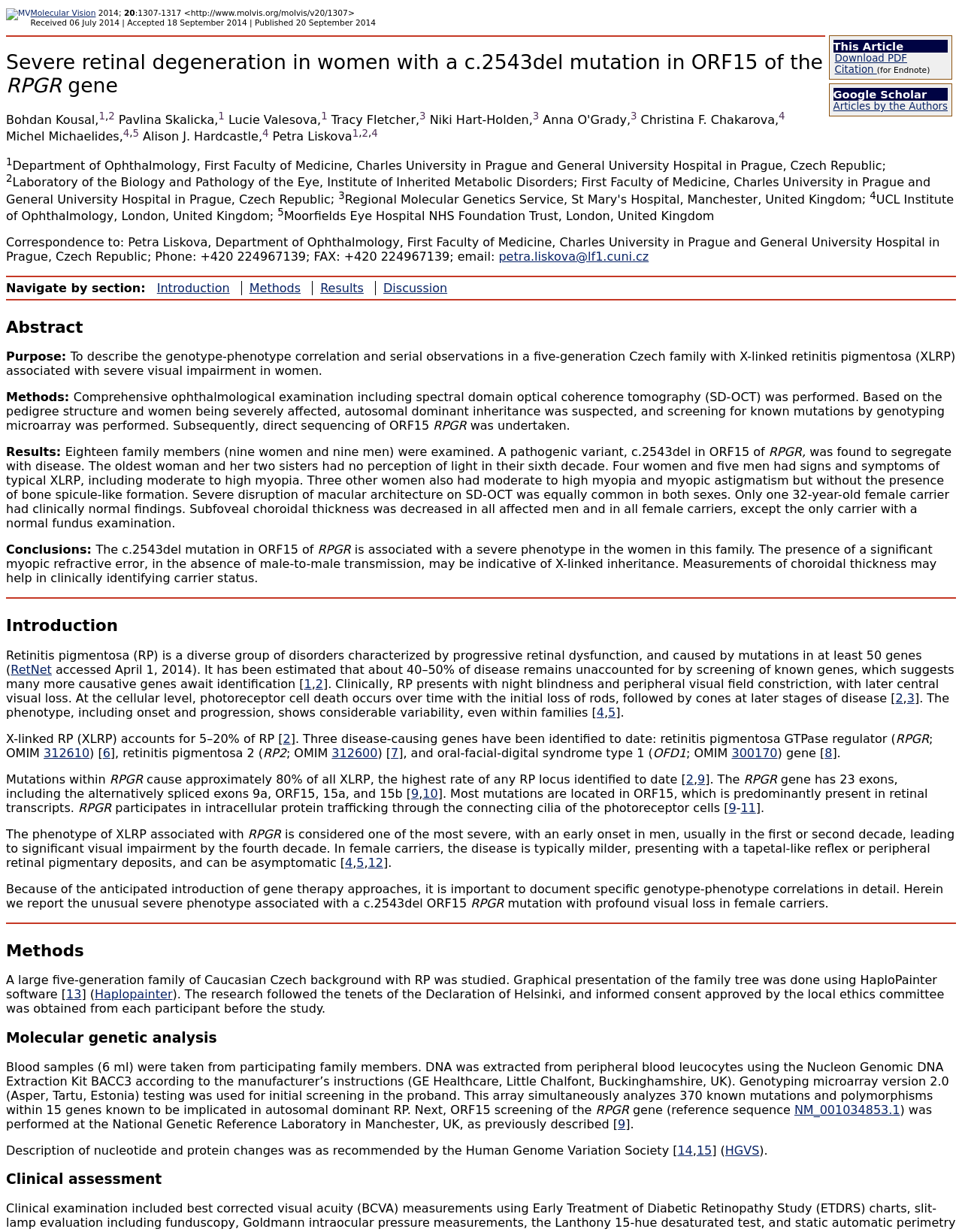Point out the bounding box coordinates of the section to click in order to follow this instruction: "Navigate to the introduction section".

[0.163, 0.228, 0.239, 0.24]